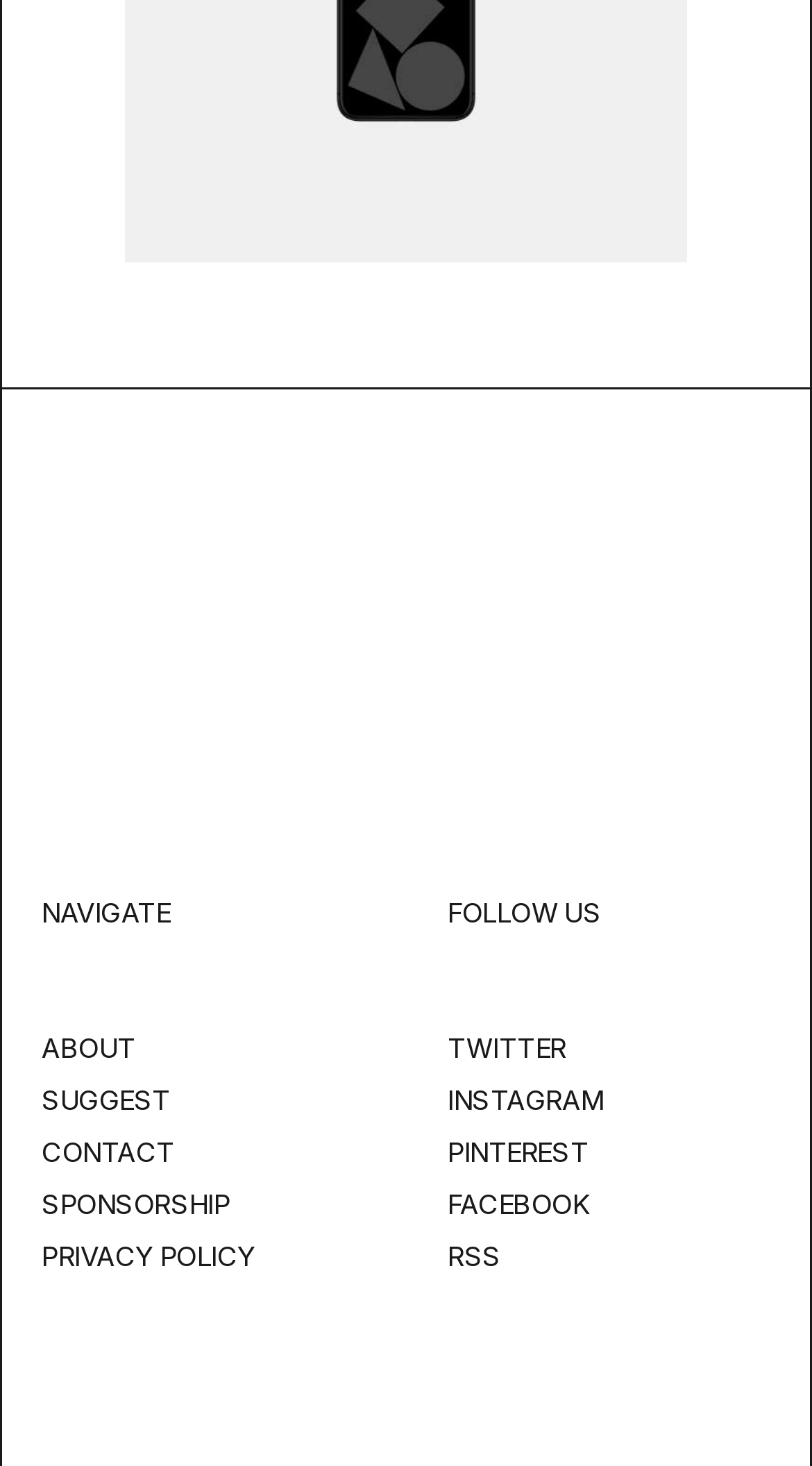Give a one-word or short-phrase answer to the following question: 
What is the last social media link?

RSS